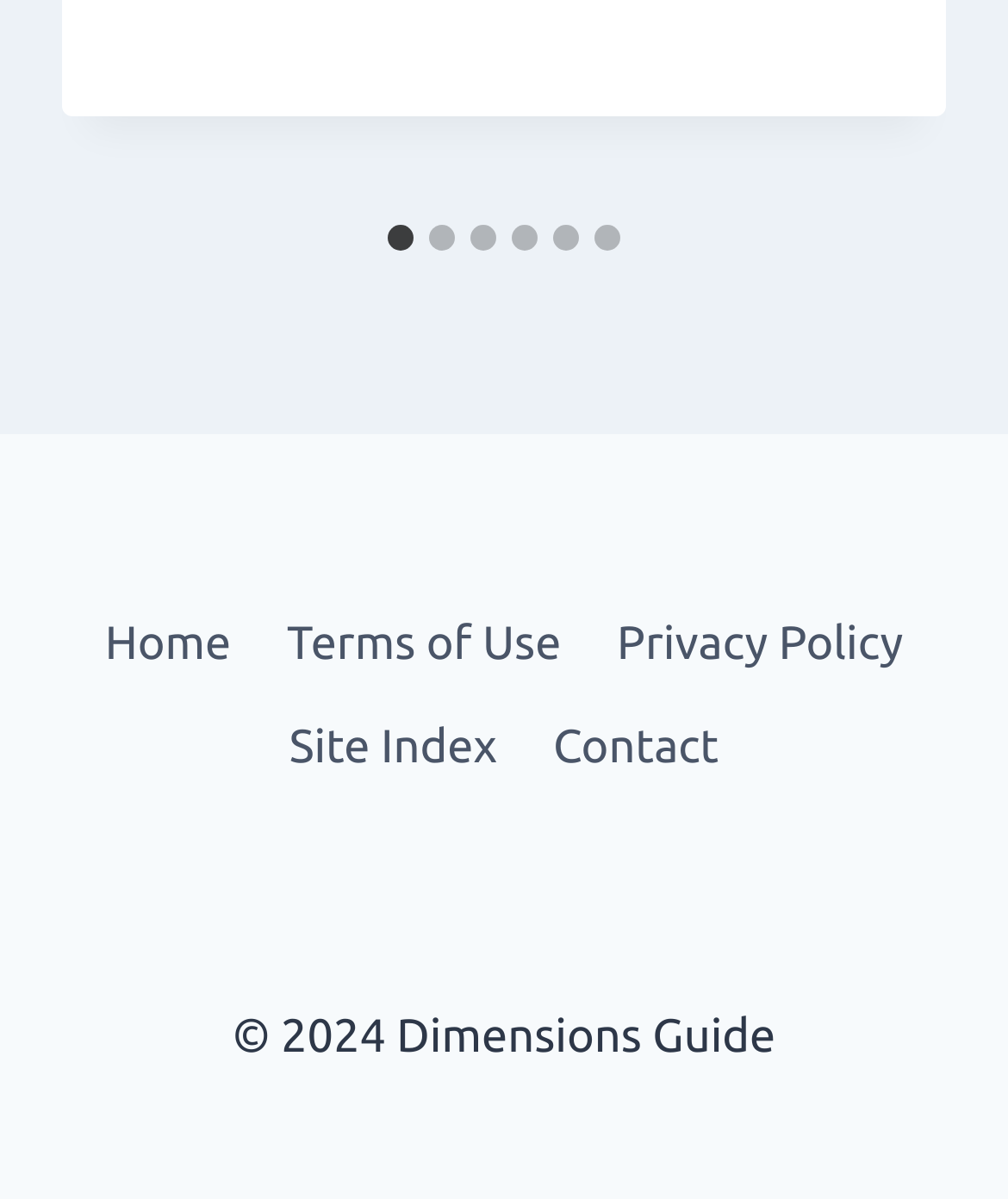Please indicate the bounding box coordinates for the clickable area to complete the following task: "Go to Home page". The coordinates should be specified as four float numbers between 0 and 1, i.e., [left, top, right, bottom].

[0.076, 0.496, 0.257, 0.581]